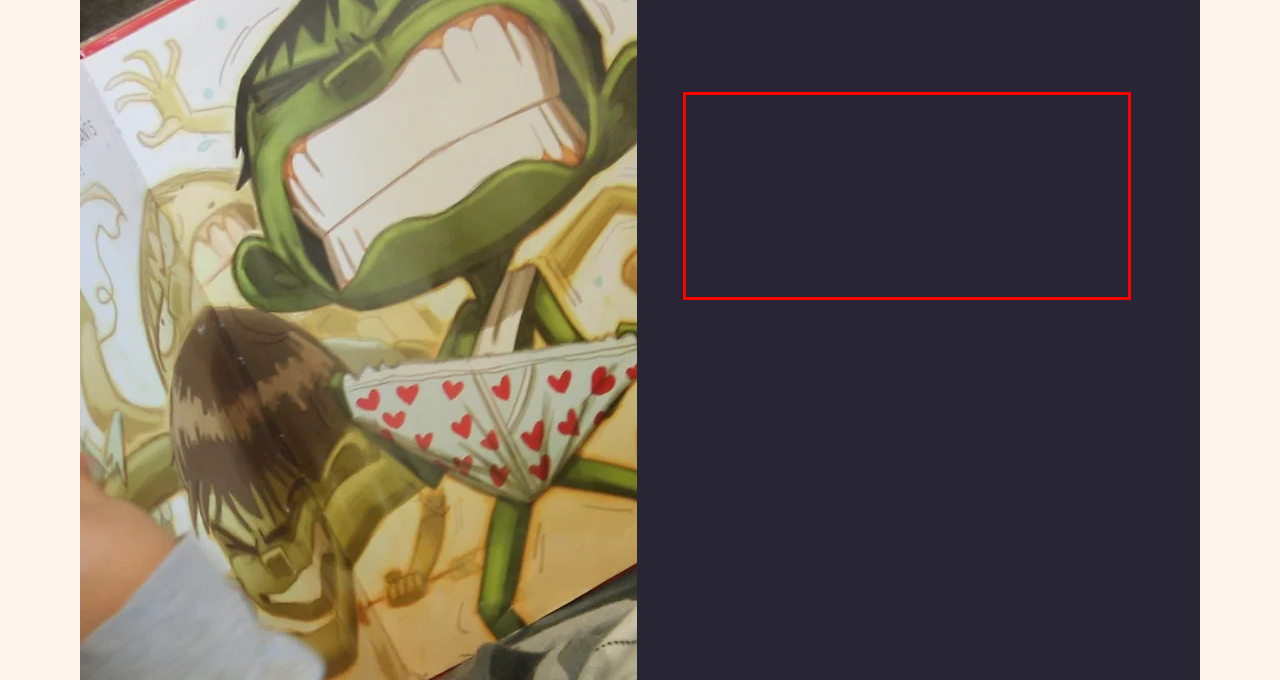Please perform OCR on the text within the red rectangle in the webpage screenshot and return the text content.

Golf Road School Child Care Centre respects individual differences in social, emotional, intellectual, physical and cultural backgrounds. We believe that each and every child deserves the very best environment supported by knowledgeable staff, support systems and community resources to achieve success regardless of ability, gender or cultural background.